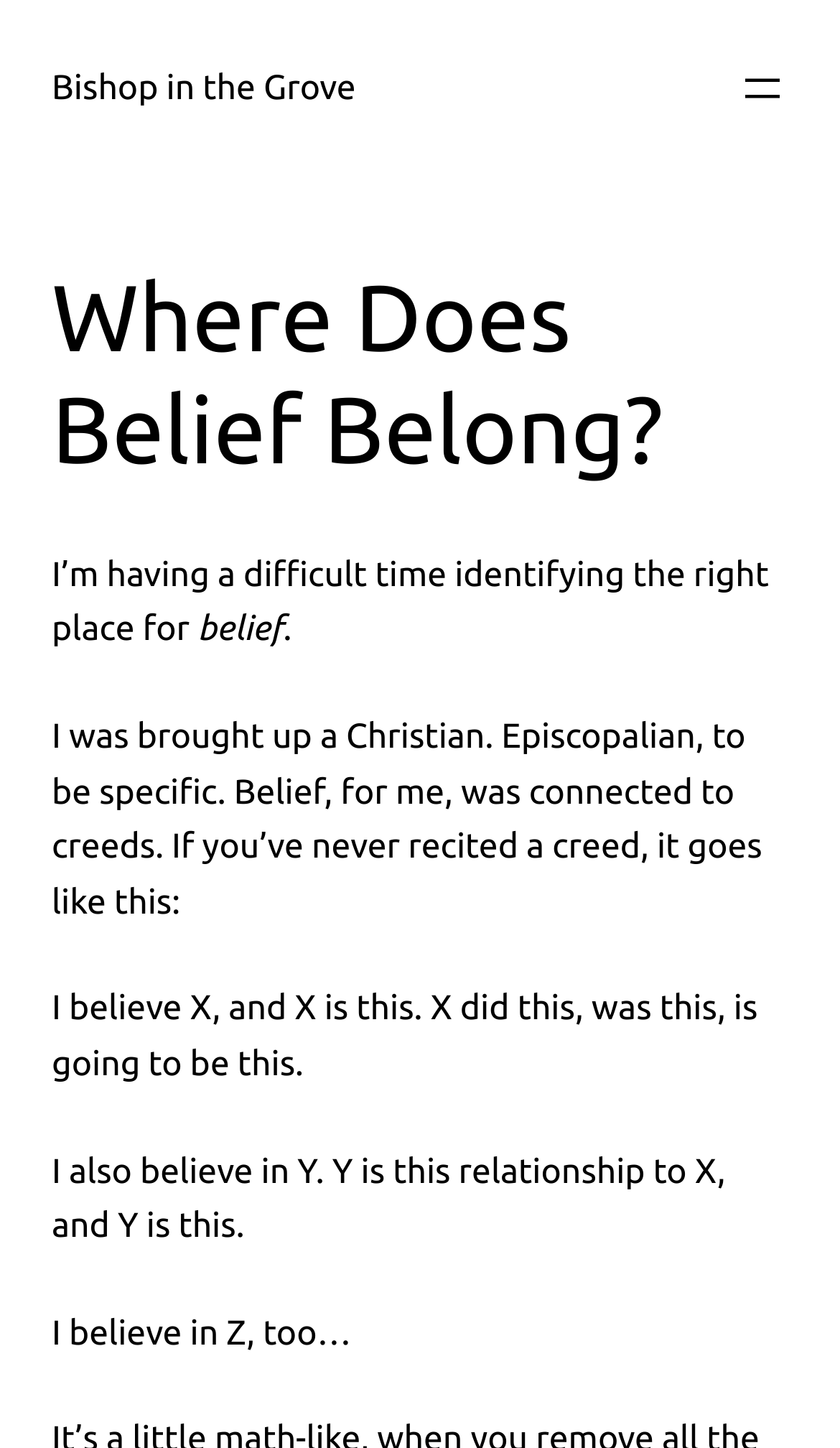Give a comprehensive overview of the webpage, including key elements.

The webpage is a blog post titled "Where Does Belief Belong?" on the website "Bishop in the Grove". At the top left of the page, there is a heading with the website's title, "Bishop in the Grove", which is also a link. To the right of this heading, there is a navigation menu button labeled "Open menu".

Below the website title, there is a heading that displays the title of the blog post, "Where Does Belief Belong?". This is followed by a block of text that spans most of the page's width. The text is divided into several paragraphs, with the first paragraph starting with "I’m having a difficult time identifying the right place for belief". The text discusses the author's struggle with identifying the right place for belief, and how it was connected to creeds during their upbringing as a Christian.

The paragraphs of text are arranged vertically, with each subsequent paragraph positioned below the previous one. The text is left-aligned, with a consistent margin from the left edge of the page. There are no images on the page.